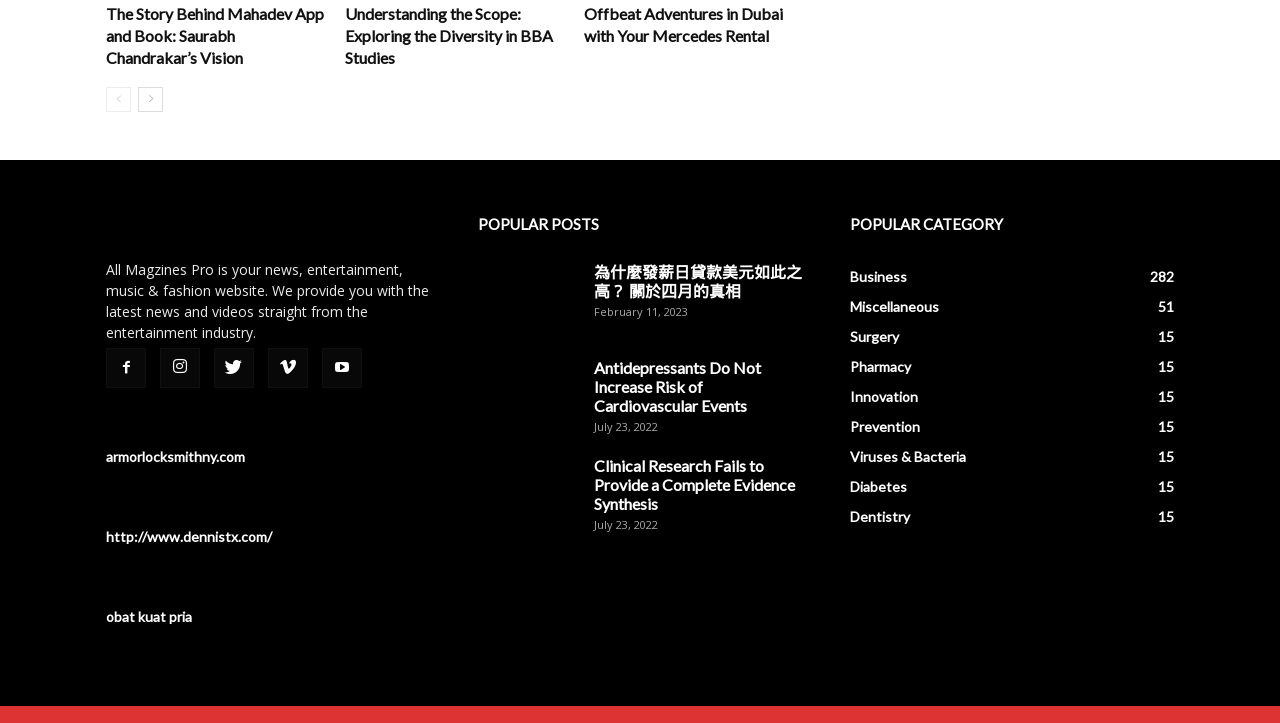Identify the bounding box coordinates for the element that needs to be clicked to fulfill this instruction: "Browse popular posts". Provide the coordinates in the format of four float numbers between 0 and 1: [left, top, right, bottom].

[0.373, 0.3, 0.627, 0.32]